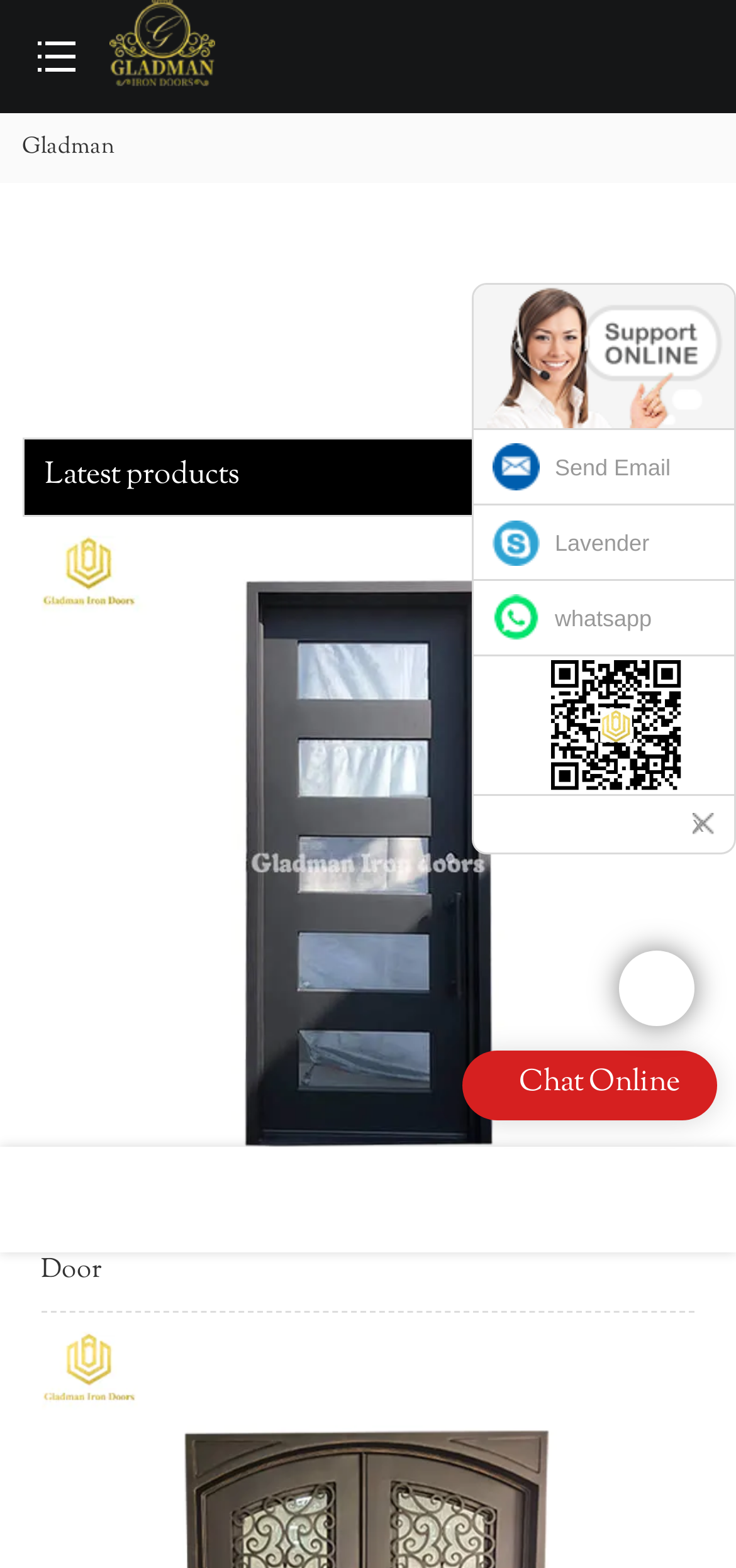Look at the image and give a detailed response to the following question: What is the name of the company?

I found the company name by looking at the logo link at the top of the page, which says 'Logo | Gladman Iron Doors'.